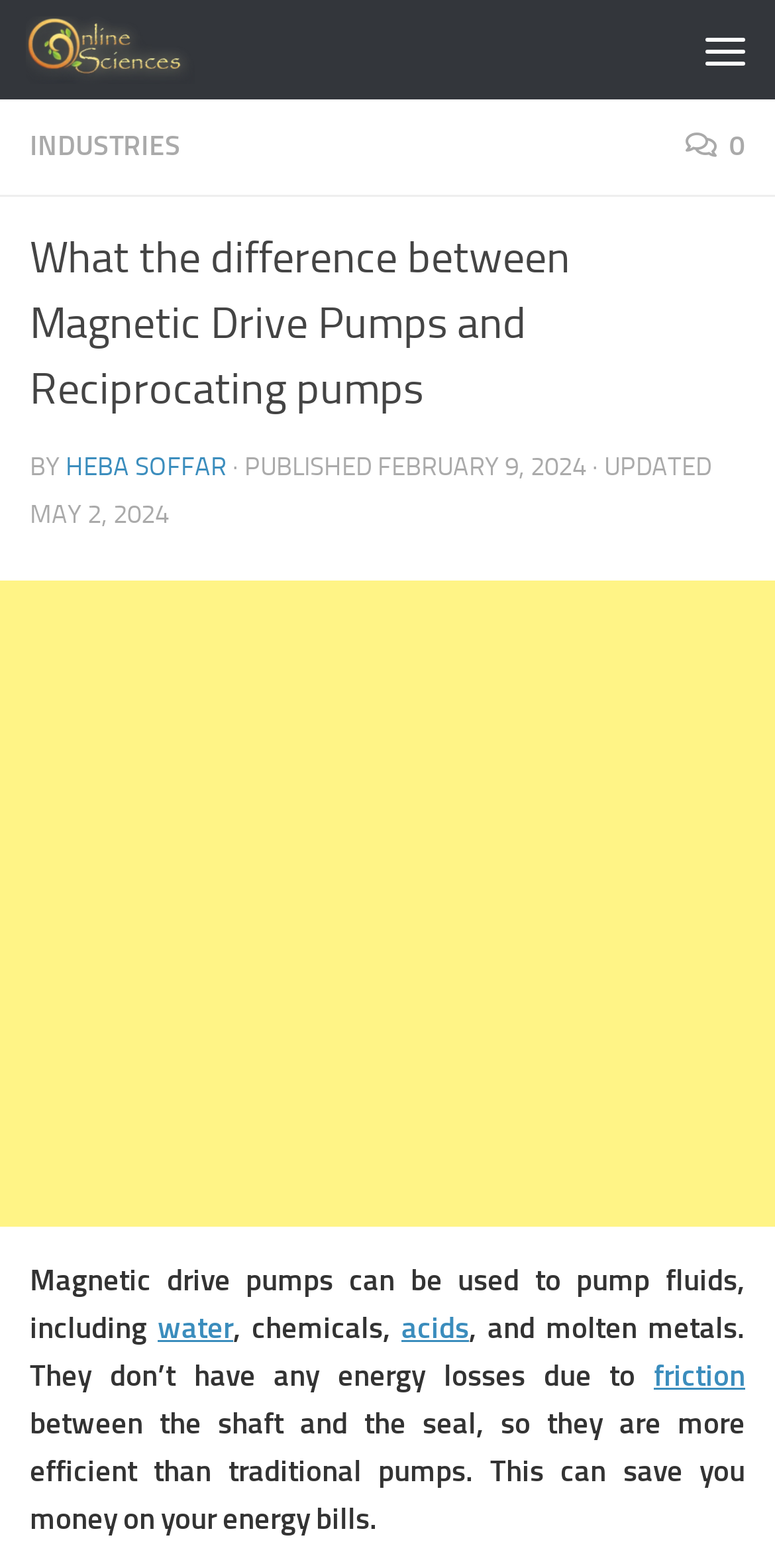Find the bounding box coordinates of the element to click in order to complete this instruction: "Click the 'Menu' button". The bounding box coordinates must be four float numbers between 0 and 1, denoted as [left, top, right, bottom].

[0.872, 0.0, 1.0, 0.063]